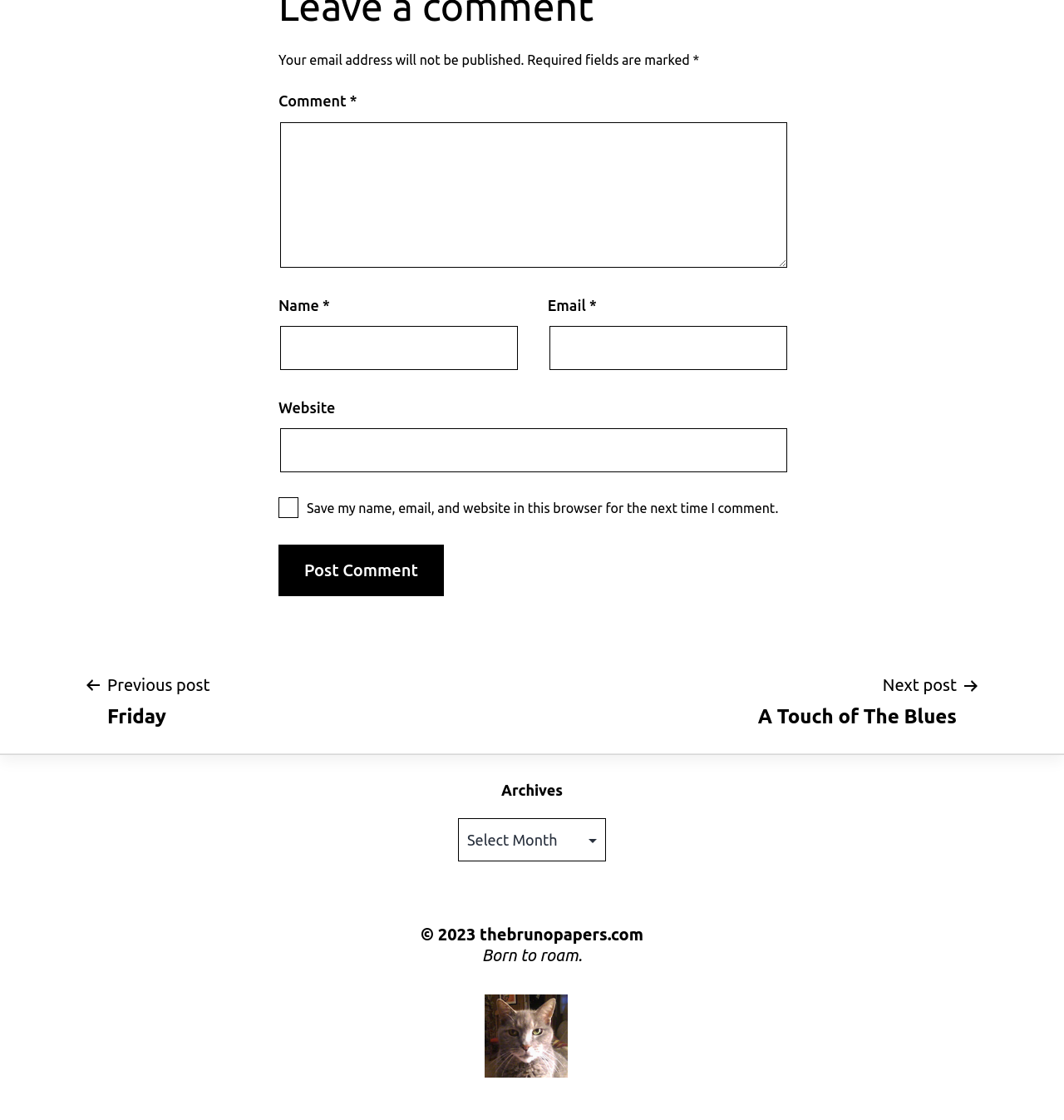Determine the bounding box coordinates for the clickable element to execute this instruction: "Apply for a gold loan". Provide the coordinates as four float numbers between 0 and 1, i.e., [left, top, right, bottom].

None